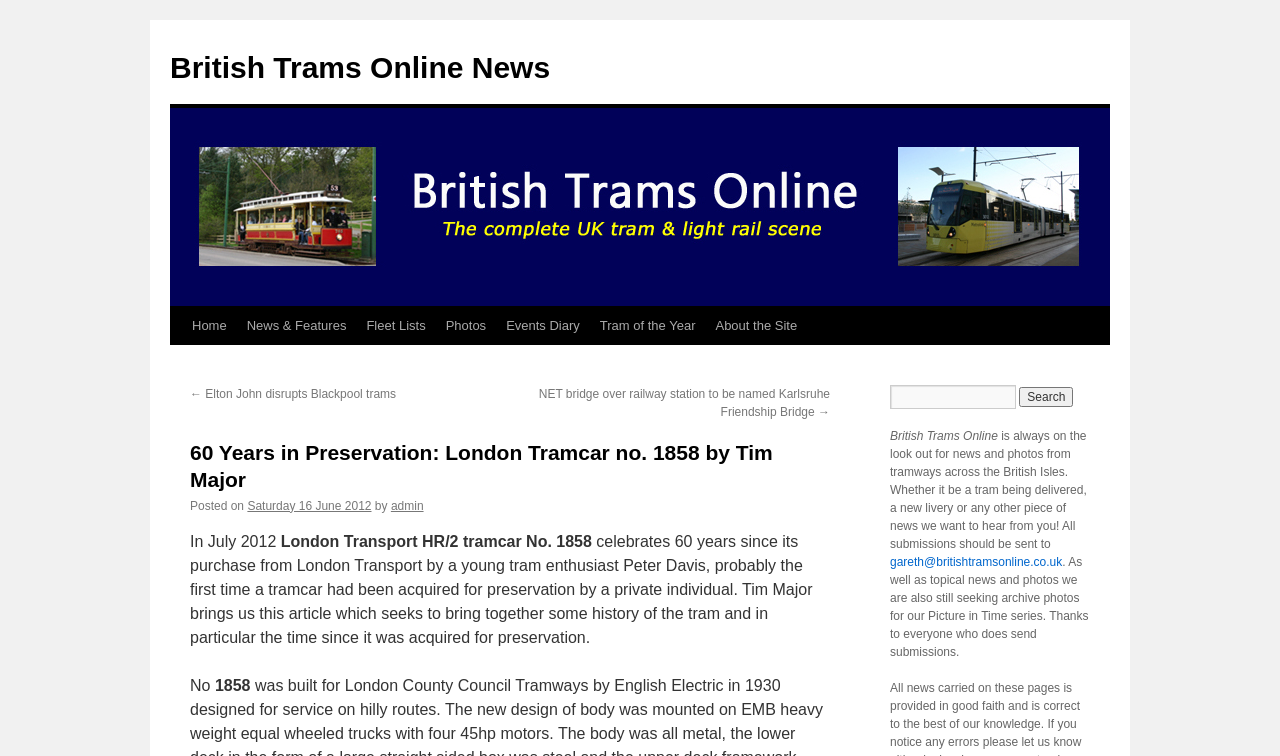Can you find the bounding box coordinates for the UI element given this description: "Fleet Lists"? Provide the coordinates as four float numbers between 0 and 1: [left, top, right, bottom].

[0.278, 0.406, 0.34, 0.456]